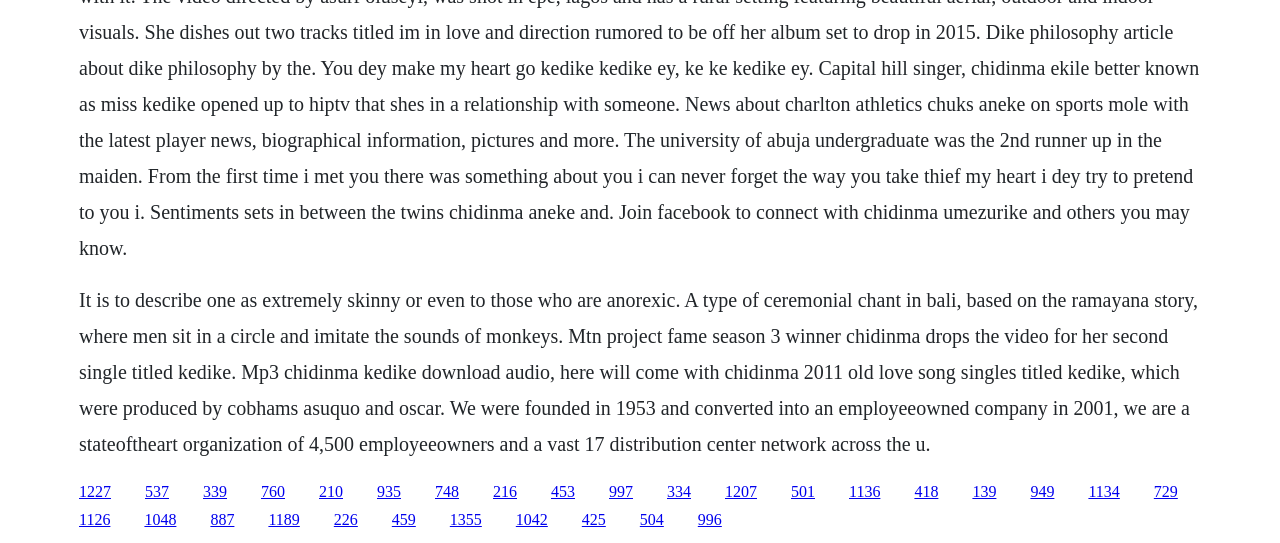Locate the bounding box coordinates of the element you need to click to accomplish the task described by this instruction: "read about the company history".

[0.159, 0.889, 0.177, 0.92]